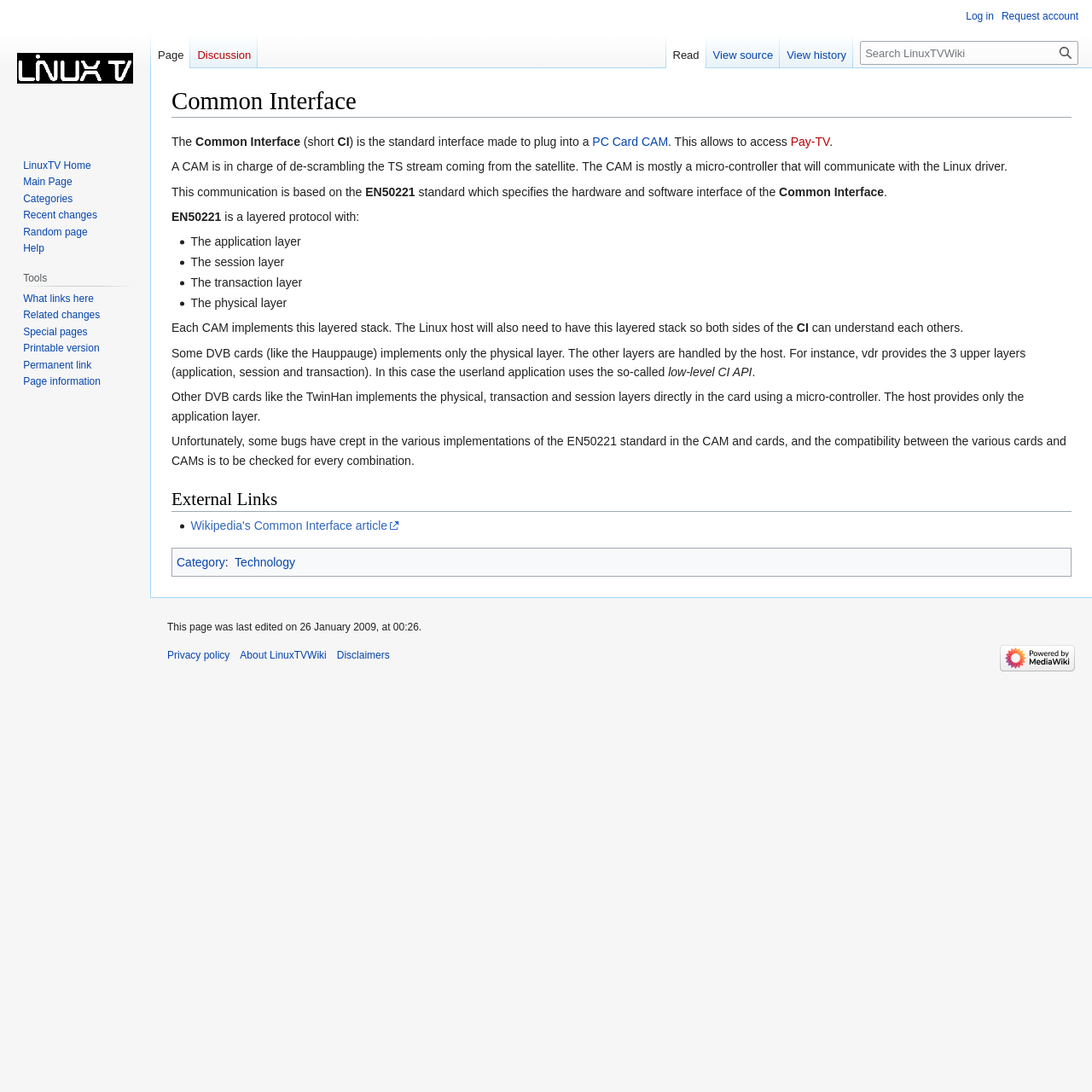Determine the bounding box coordinates for the clickable element required to fulfill the instruction: "Visit the main page". Provide the coordinates as four float numbers between 0 and 1, i.e., [left, top, right, bottom].

[0.006, 0.0, 0.131, 0.125]